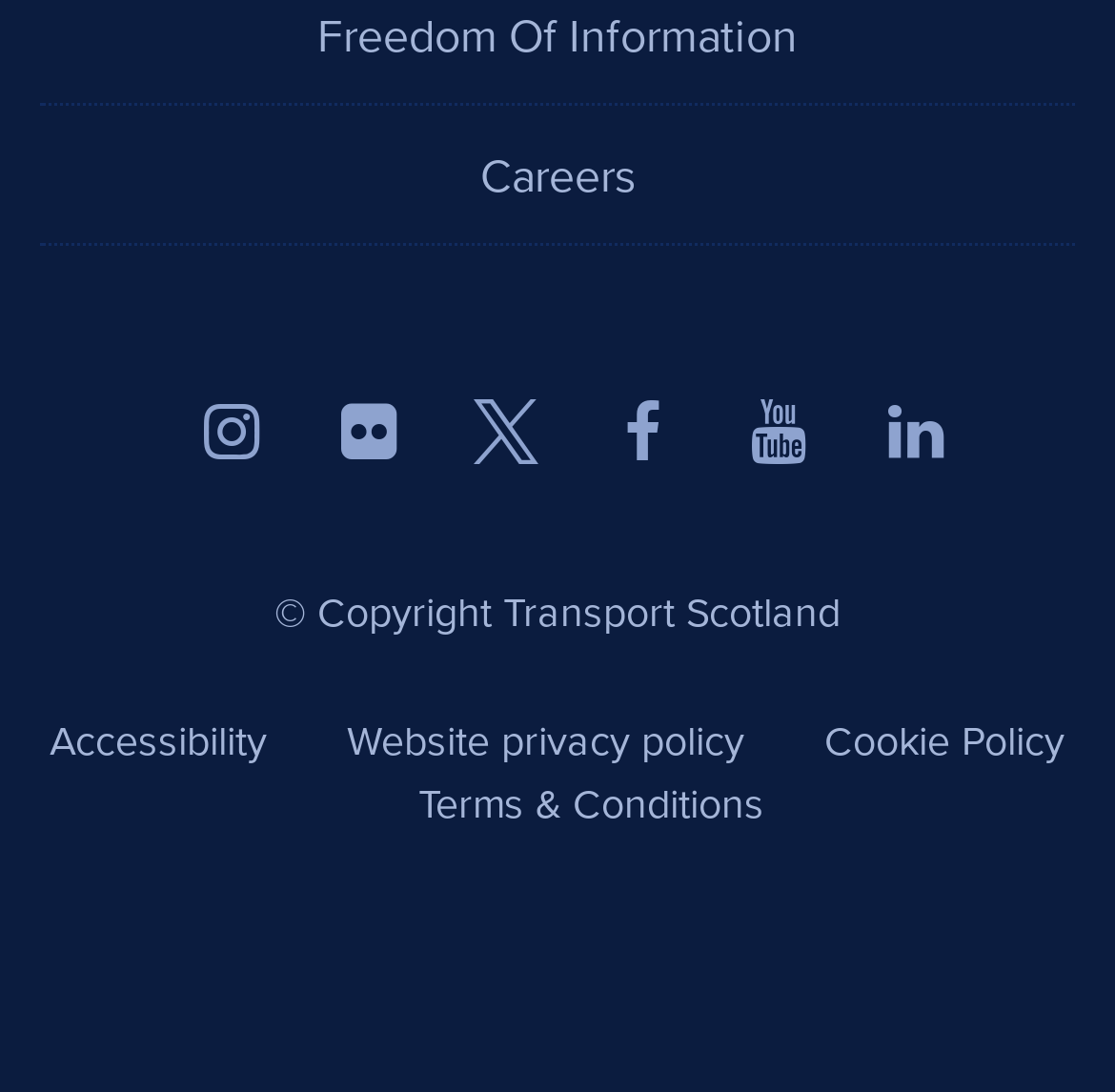Please determine the bounding box coordinates of the element to click on in order to accomplish the following task: "go to home page". Ensure the coordinates are four float numbers ranging from 0 to 1, i.e., [left, top, right, bottom].

None